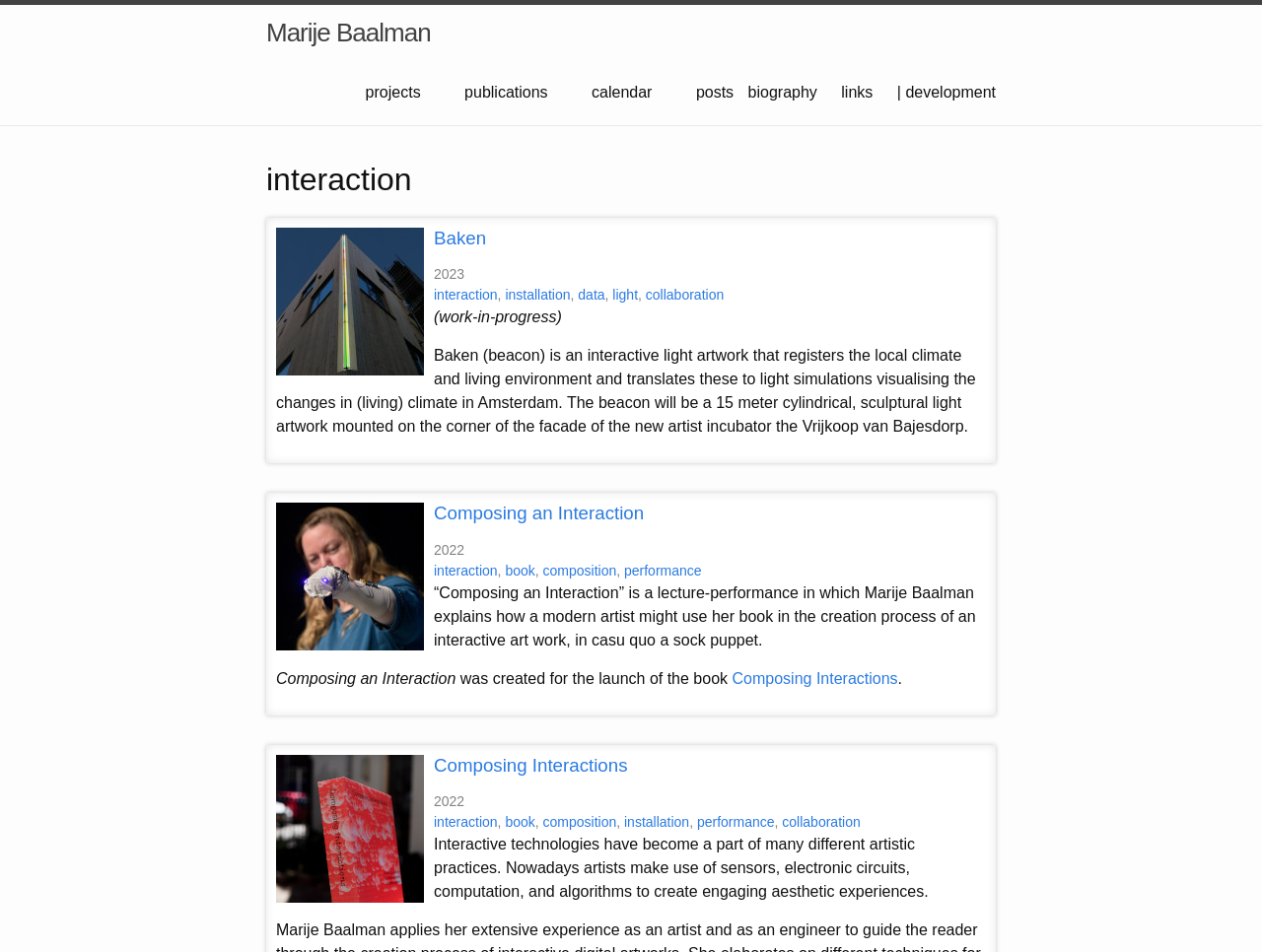Extract the bounding box coordinates for the UI element described as: "projects".

[0.29, 0.088, 0.333, 0.106]